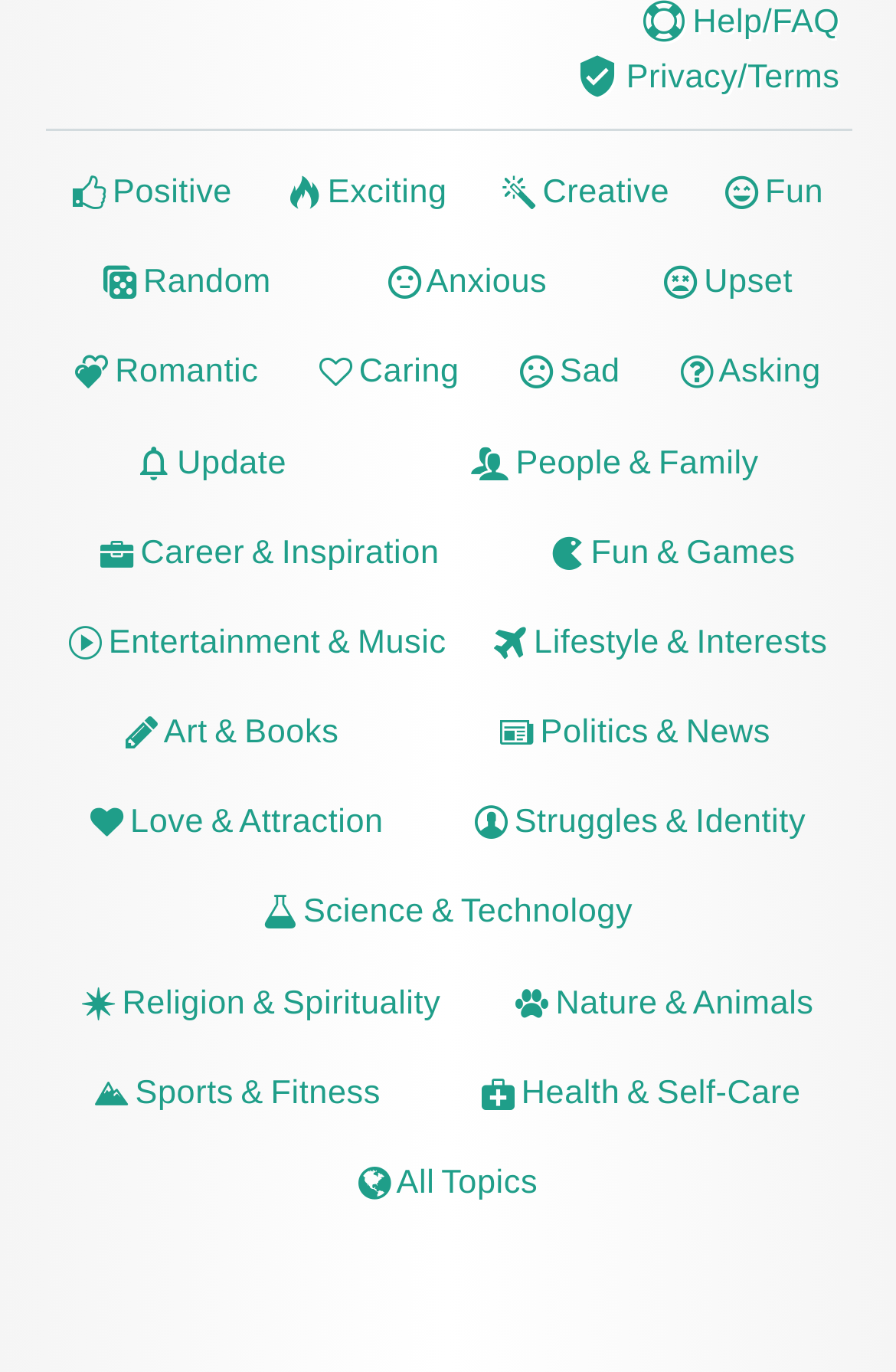Using the information in the image, give a detailed answer to the following question: How many categories are listed under 'People & Family'?

There is only one category listed under 'People & Family', which is a link with the text 'People & Family' and a bounding box of [0.526, 0.324, 0.847, 0.351].